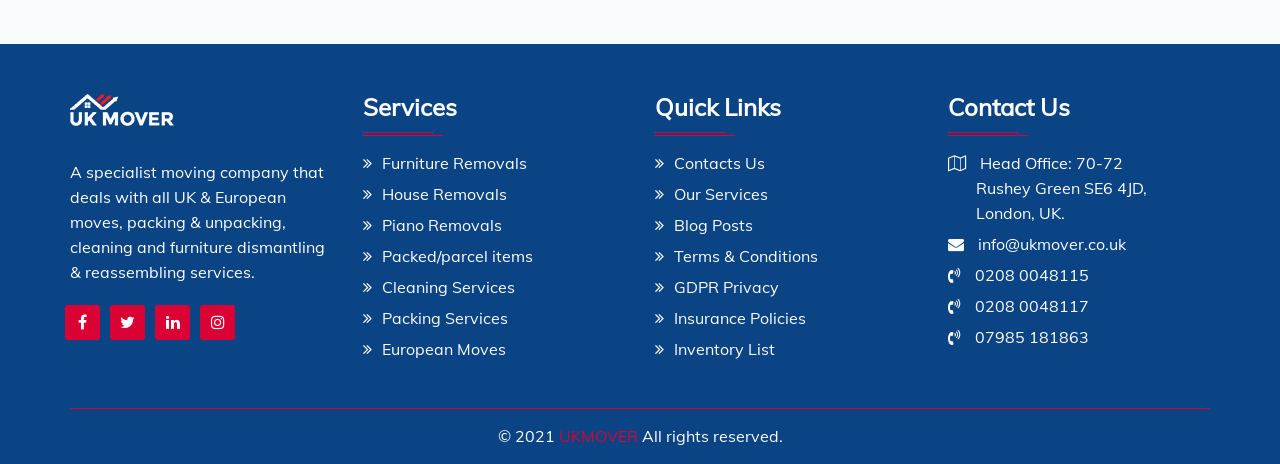Please answer the following question using a single word or phrase: 
What services does the company offer?

Furniture Removals, House Removals, etc.